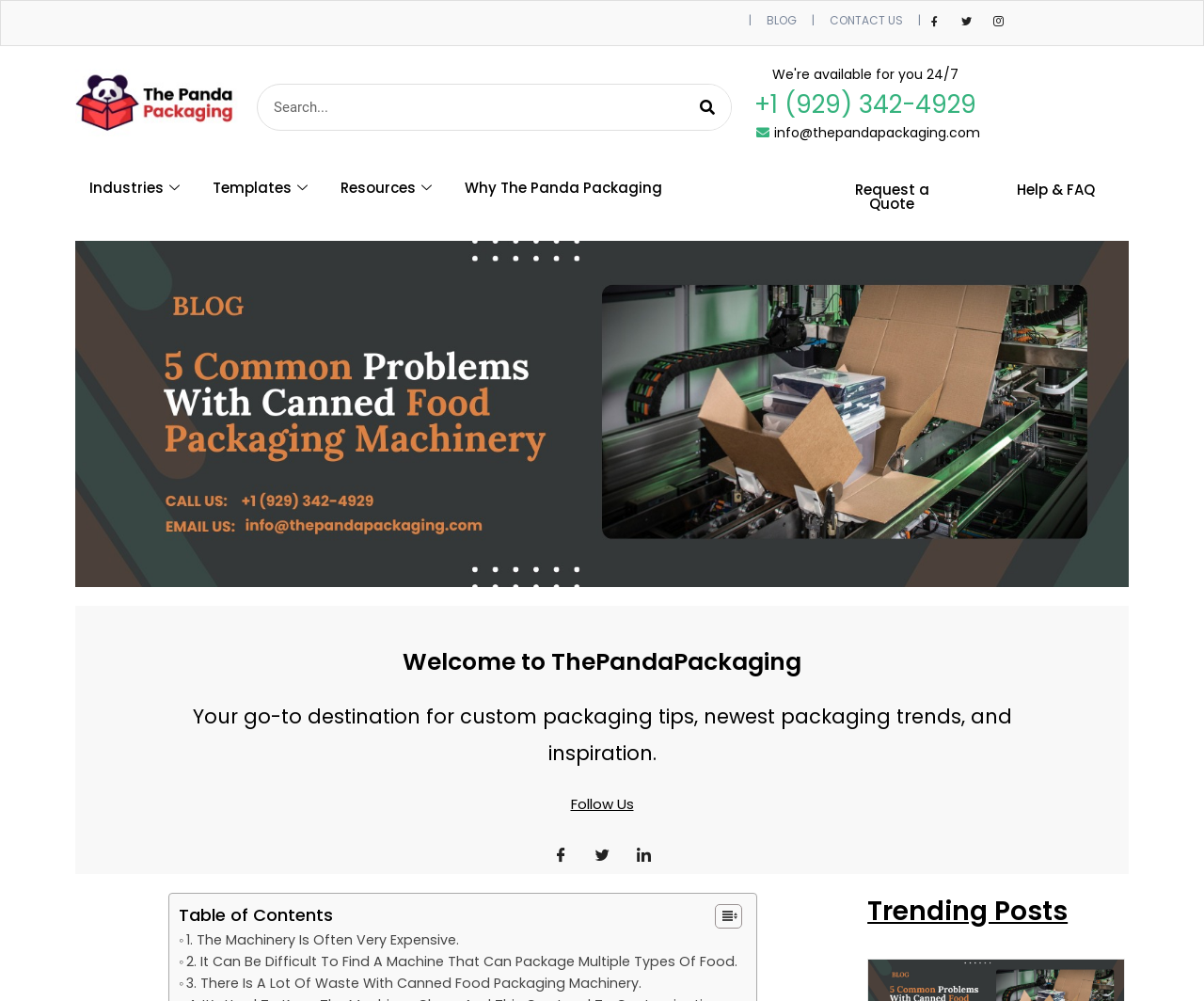Please find the bounding box coordinates of the section that needs to be clicked to achieve this instruction: "Read the article 'Differences Between Knowledge Management and Information Management?'".

None